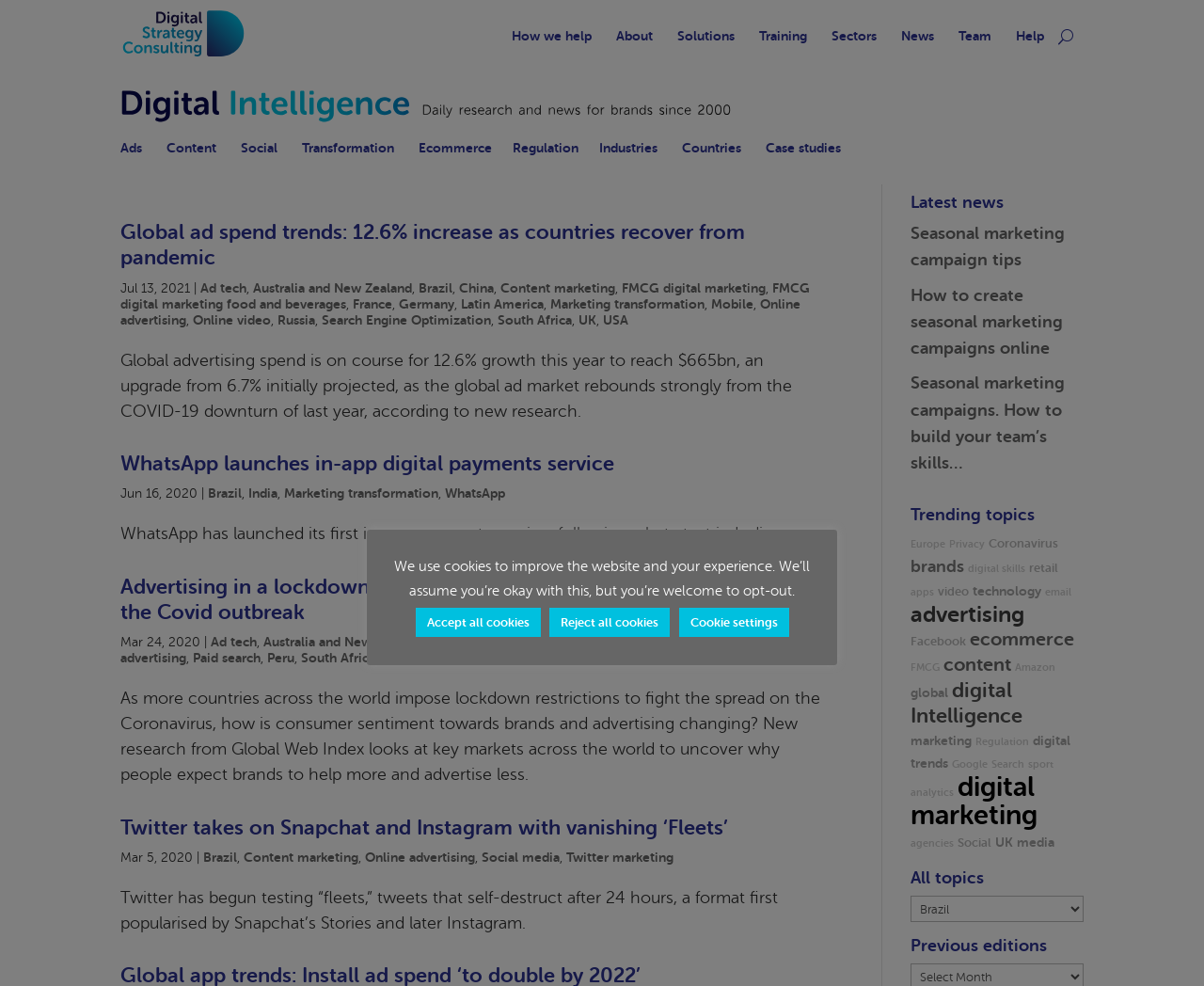Please identify the bounding box coordinates of the element I should click to complete this instruction: 'Visit the website of Dmitri Ivanov'. The coordinates should be given as four float numbers between 0 and 1, like this: [left, top, right, bottom].

None